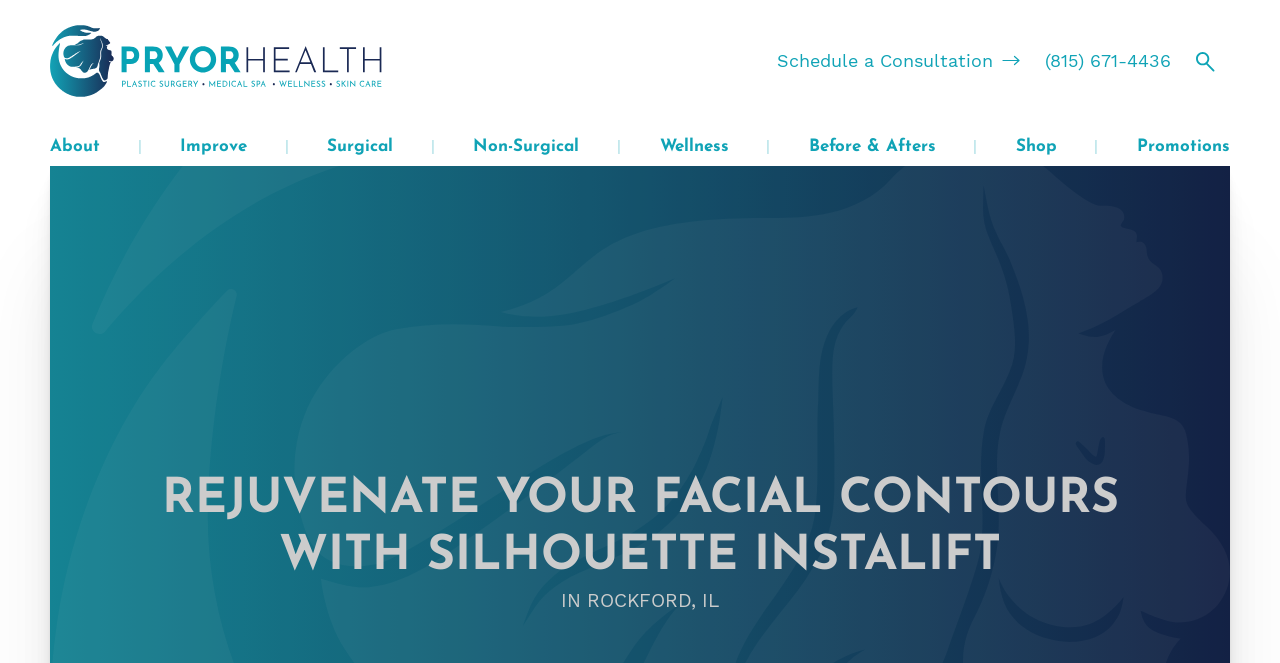Explain the features and main sections of the webpage comprehensively.

This webpage is about PryorHealth & Medspa, a medical spa that offers various treatments and services. At the top of the page, there is a navigation menu with links to different sections, including "About", "Resources", "Locations", and "Connect". Below the navigation menu, there is a logo of Dr. Pryor, a search button, and a call-to-action button to schedule a consultation.

On the left side of the page, there is a vertical menu with links to different sections, including "Our Practice", "Resources", "Locations", and "Connect". This menu is divided into four categories: "Our Practice" with links to information about the practice and its staff, "Resources" with links to promotions, memberships, and financing options, "Locations" with links to different locations, and "Connect" with links to patient portal, virtual consultation, and contact information.

The main content of the page is divided into three sections: "Face & Neck", "Skin & Hair", and "Breast & Body". Each section has a heading and a list of links to specific concerns or treatments, such as "Nose Concerns", "Dark Eye Circles", "Acne/Acne Scars", and "Body Contouring". These links likely lead to pages with more information about each treatment or concern.

Overall, the webpage appears to be a hub for information about PryorHealth & Medspa and its services, with easy navigation to different sections and links to more specific information.